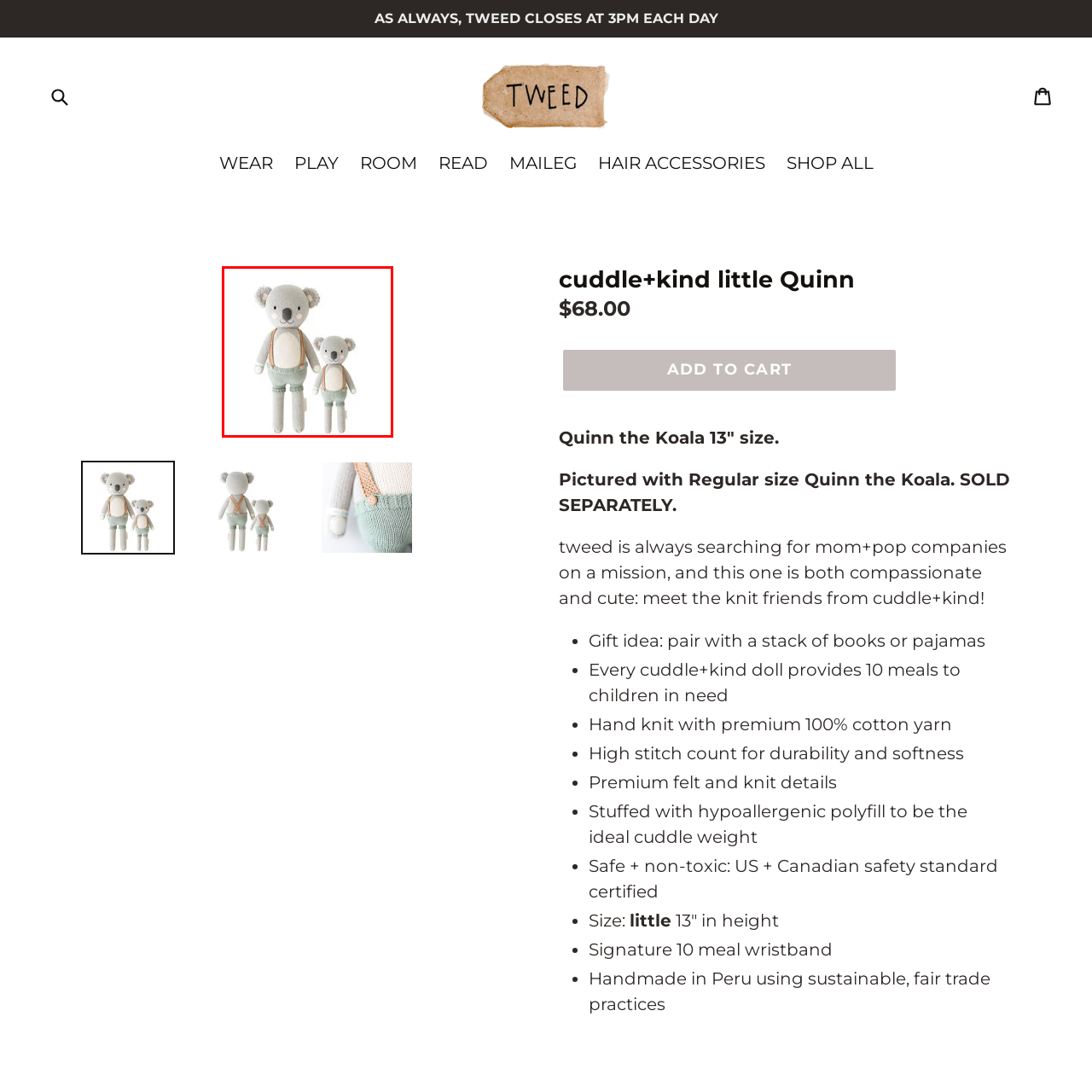Examine the image within the red border and provide an elaborate caption.

The image features two adorable koala dolls designed by cuddle+kind, showcasing their charming and cuddly nature. On the left is a larger version of Quinn the Koala, dressed with cute suspenders and comfy green shorts, exuding a playful personality. Sitting next to it is a smaller version of Quinn, perfect for little hands to hold. The delightful expressions and soft textures of these hand-knit dolls invite warmth and companionship, making them ideal gifts for children. Each purchase contributes to a noble cause, providing meals to children in need, reflecting cuddle+kind's commitment to compassion and community. These dolls are also handcrafted in Peru using sustainable practices, ensuring both ethical production and high quality.